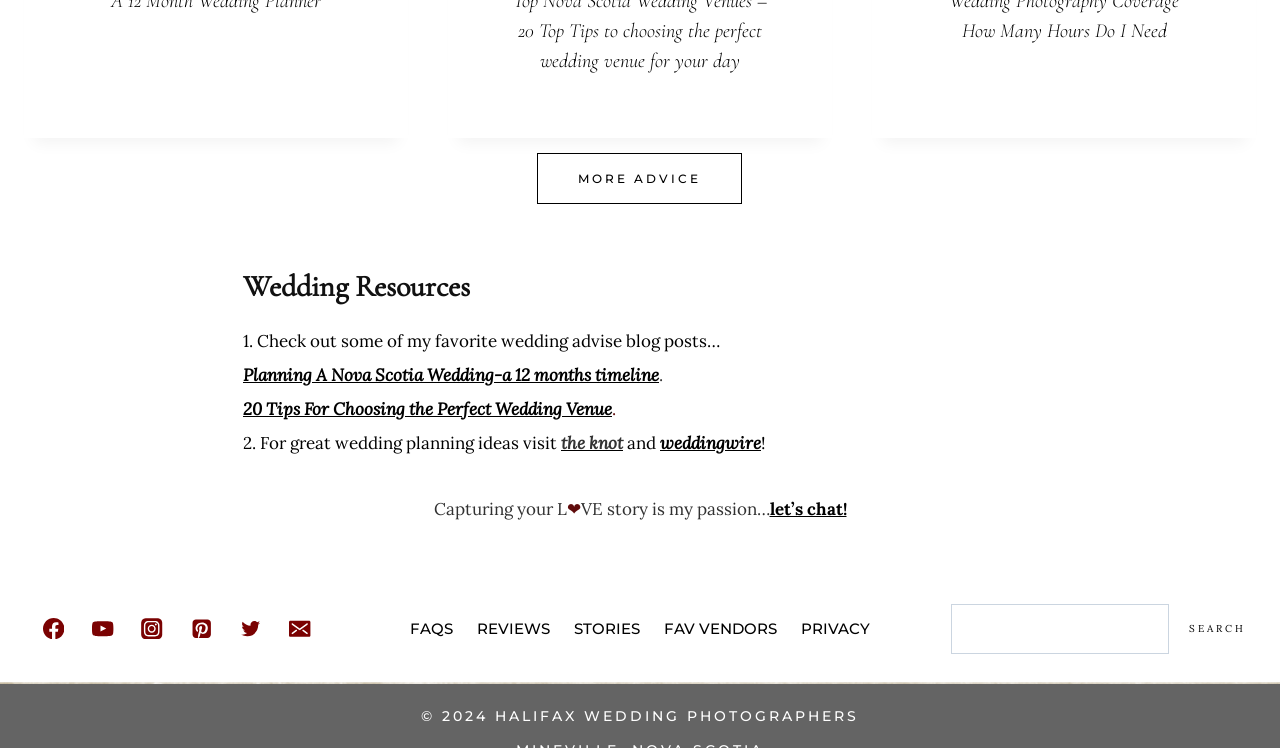Please specify the coordinates of the bounding box for the element that should be clicked to carry out this instruction: "Check out 'FAQS'". The coordinates must be four float numbers between 0 and 1, formatted as [left, top, right, bottom].

[0.311, 0.812, 0.363, 0.869]